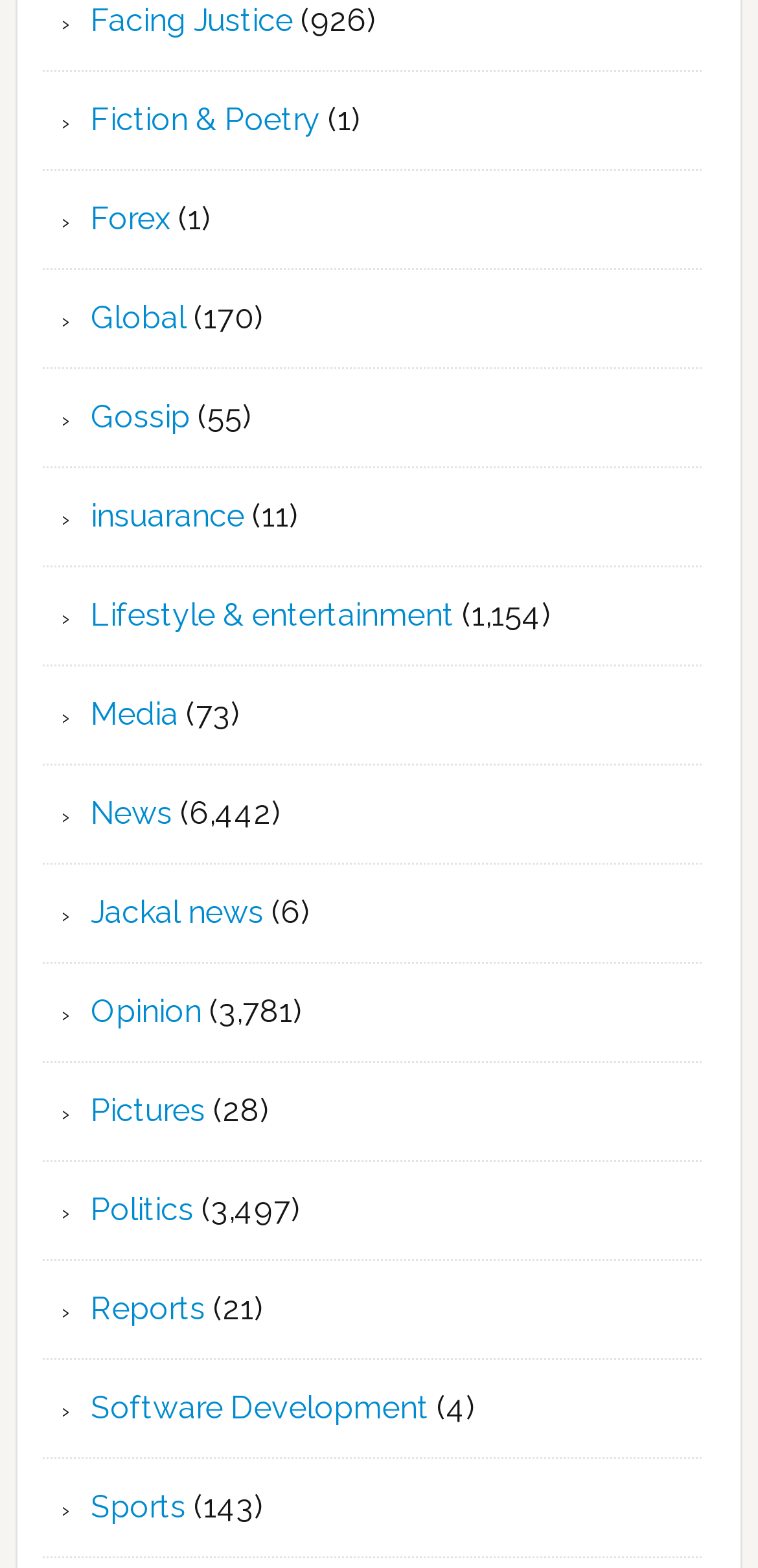Select the bounding box coordinates of the element I need to click to carry out the following instruction: "Visit Fiction & Poetry".

[0.12, 0.064, 0.423, 0.088]